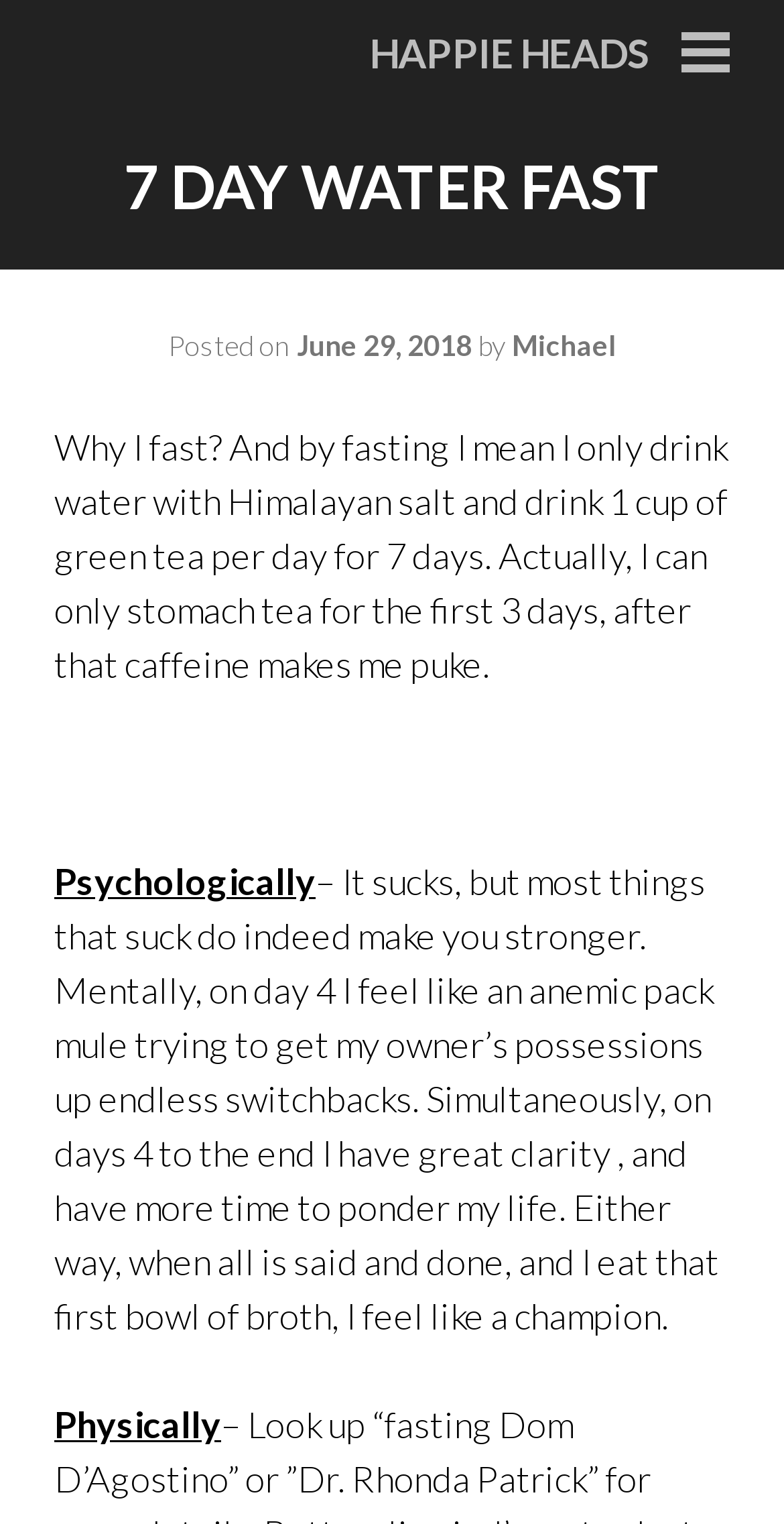Provide a thorough description of the webpage's content and layout.

The webpage is about a 7-day water fast experience shared by Michael on Happie Heads. At the top, there is a large heading "HAPPIE HEADS" with a link to the website's homepage. Next to it, on the right side, is a button labeled "PRIMARY MENU". 

Below the heading, there is a smaller heading "7 DAY WATER FAST" followed by the post's metadata, including the date "June 29, 2018", and the author's name "Michael". 

The main content of the webpage is a personal account of the author's 7-day water fast experience. The text is divided into two sections, "Why I fast?" and the author's reflections on the experience. The first section explains the rules of the fast, and the second section is a personal reflection on the psychological and physical effects of the fast. The psychological effects are described as feeling mentally drained but having greater clarity, while the physical effects are not explicitly stated.